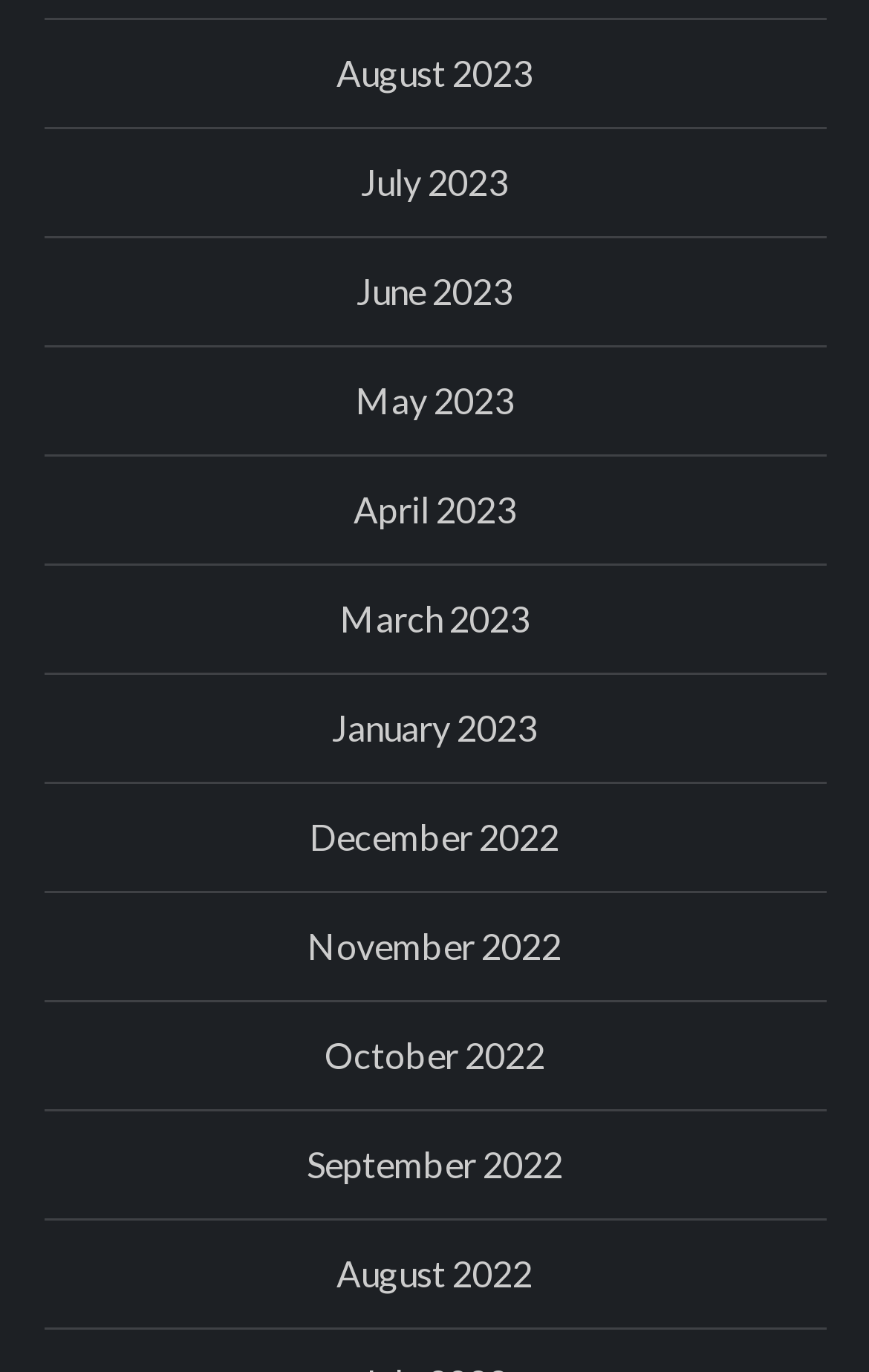Are the months listed in chronological order?
Kindly offer a comprehensive and detailed response to the question.

I examined the list of links and noticed that the months are listed in a sequential order from most recent to earliest, which suggests that they are in chronological order.